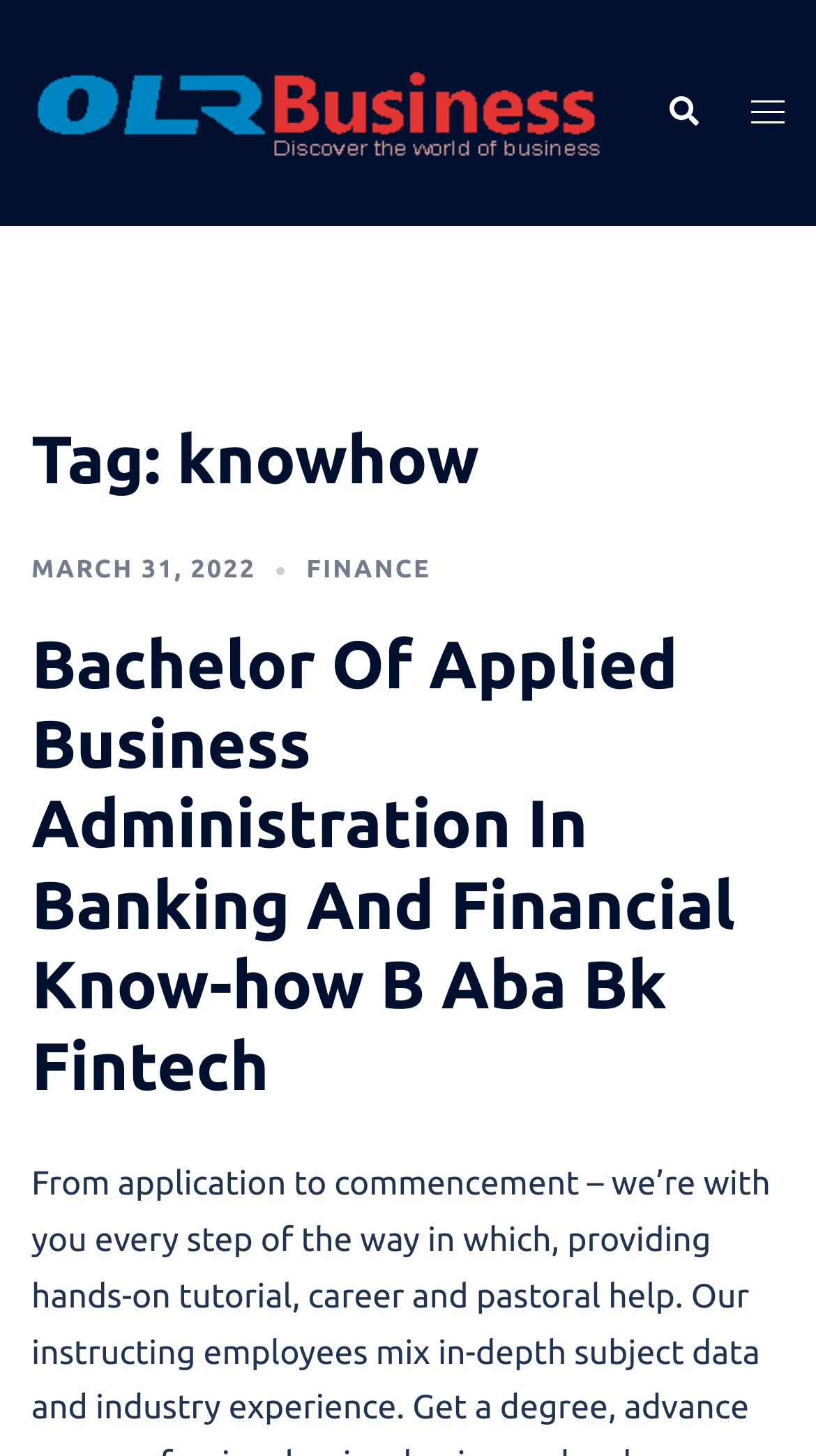What is the text on the top-left corner of the webpage?
Look at the screenshot and respond with one word or a short phrase.

OLR